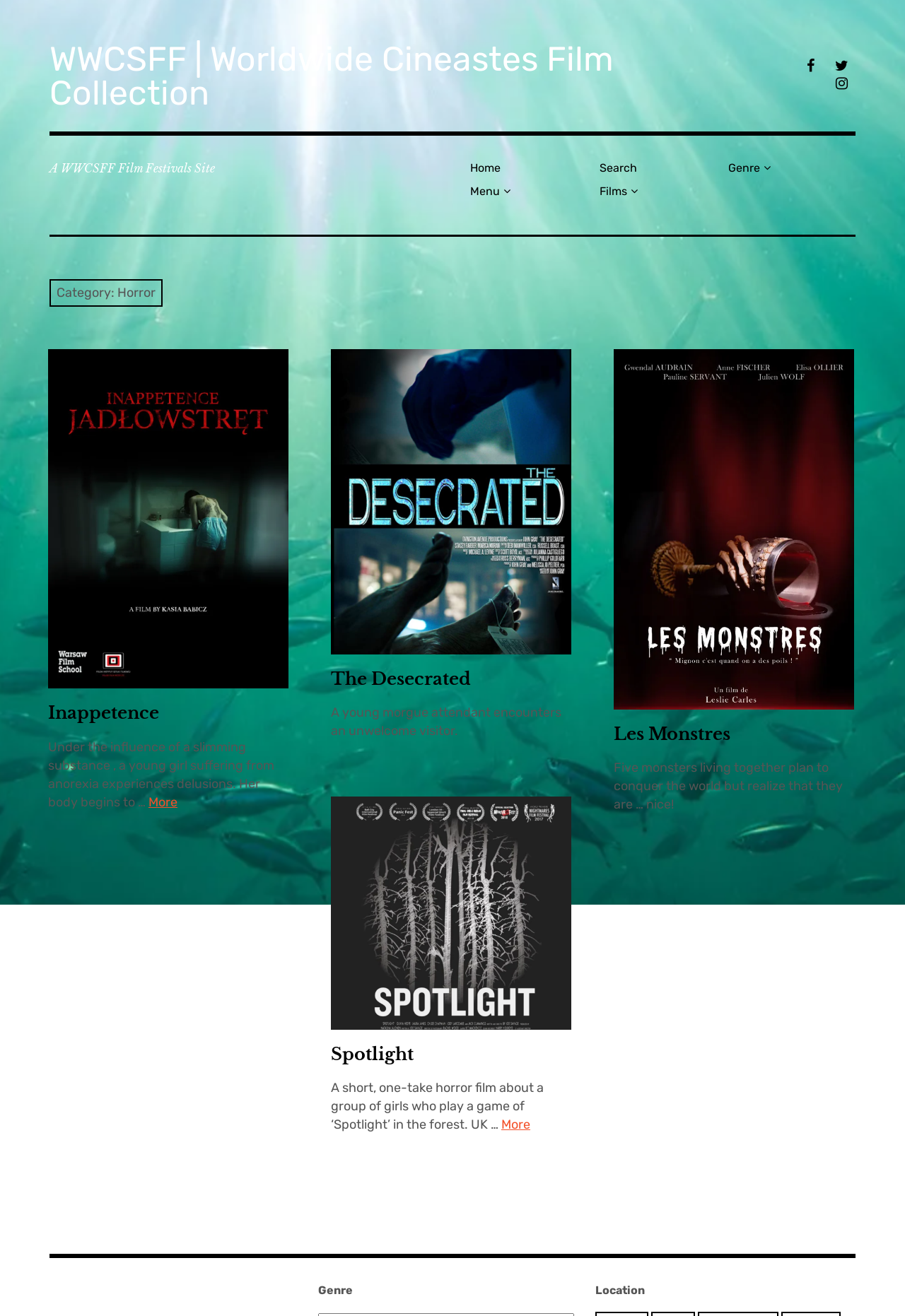Provide the bounding box coordinates of the area you need to click to execute the following instruction: "View the details of the film 'Inappetence'".

[0.053, 0.534, 0.176, 0.551]